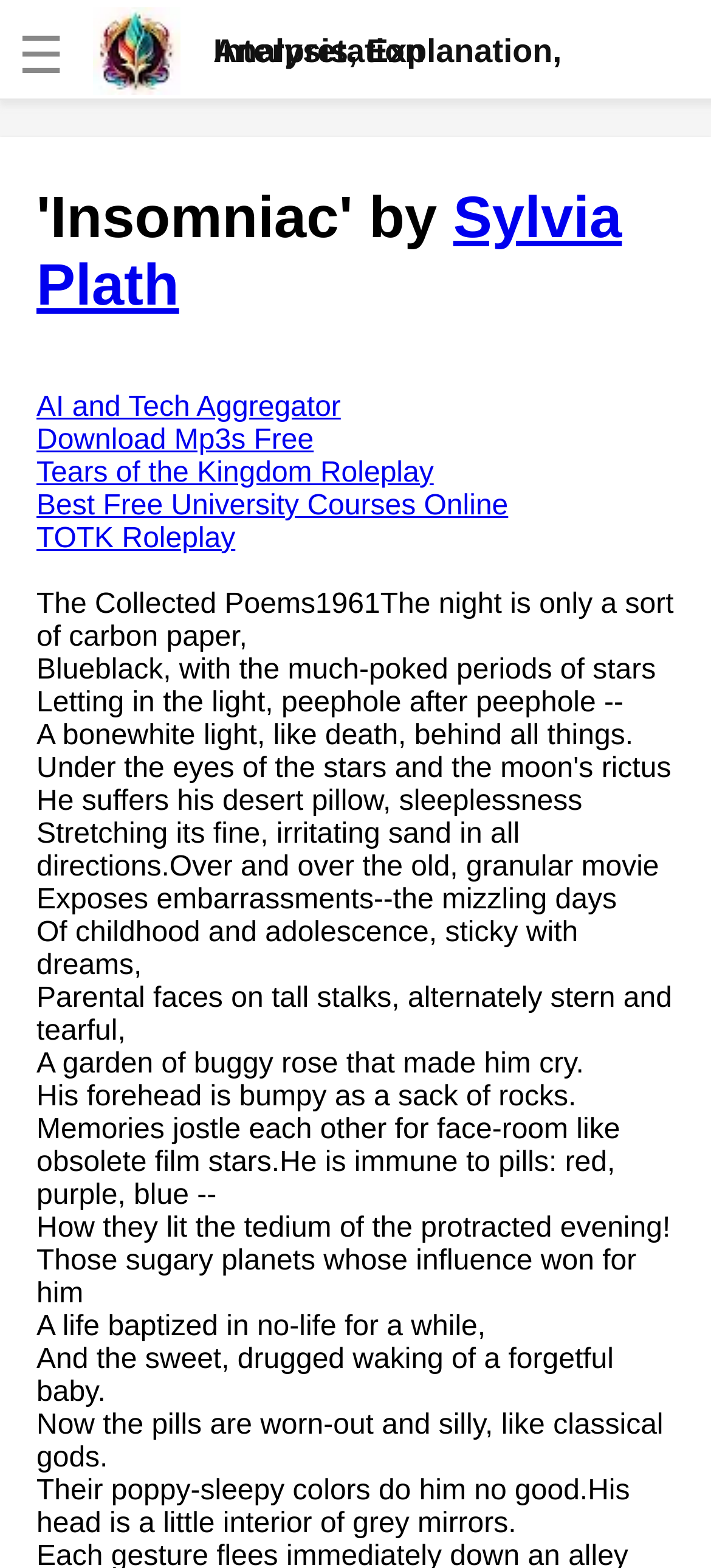Can you locate the main headline on this webpage and provide its text content?

'Insomniac' by Sylvia Plath